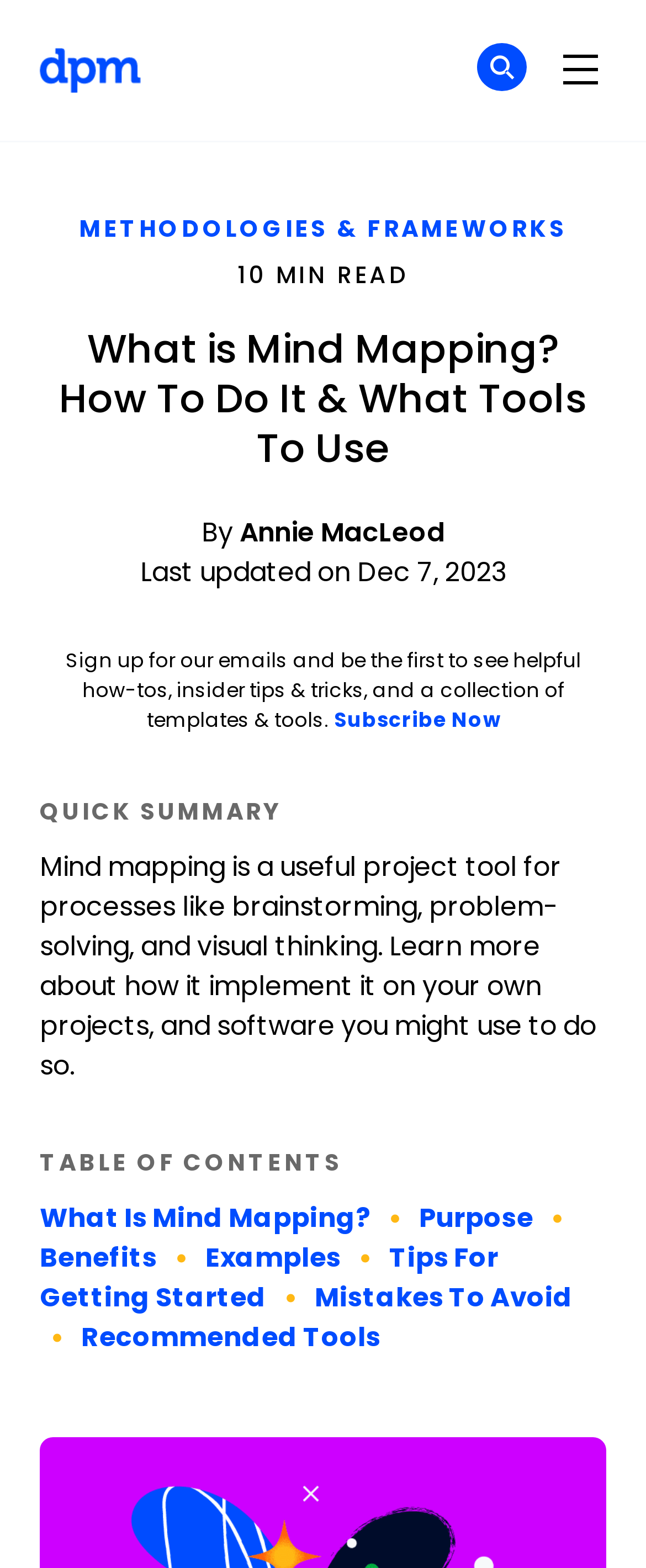Please find the bounding box coordinates for the clickable element needed to perform this instruction: "Open the search form".

[0.738, 0.031, 0.815, 0.061]